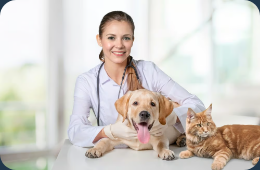Give a one-word or one-phrase response to the question: 
What is the color of the cat?

Ginger